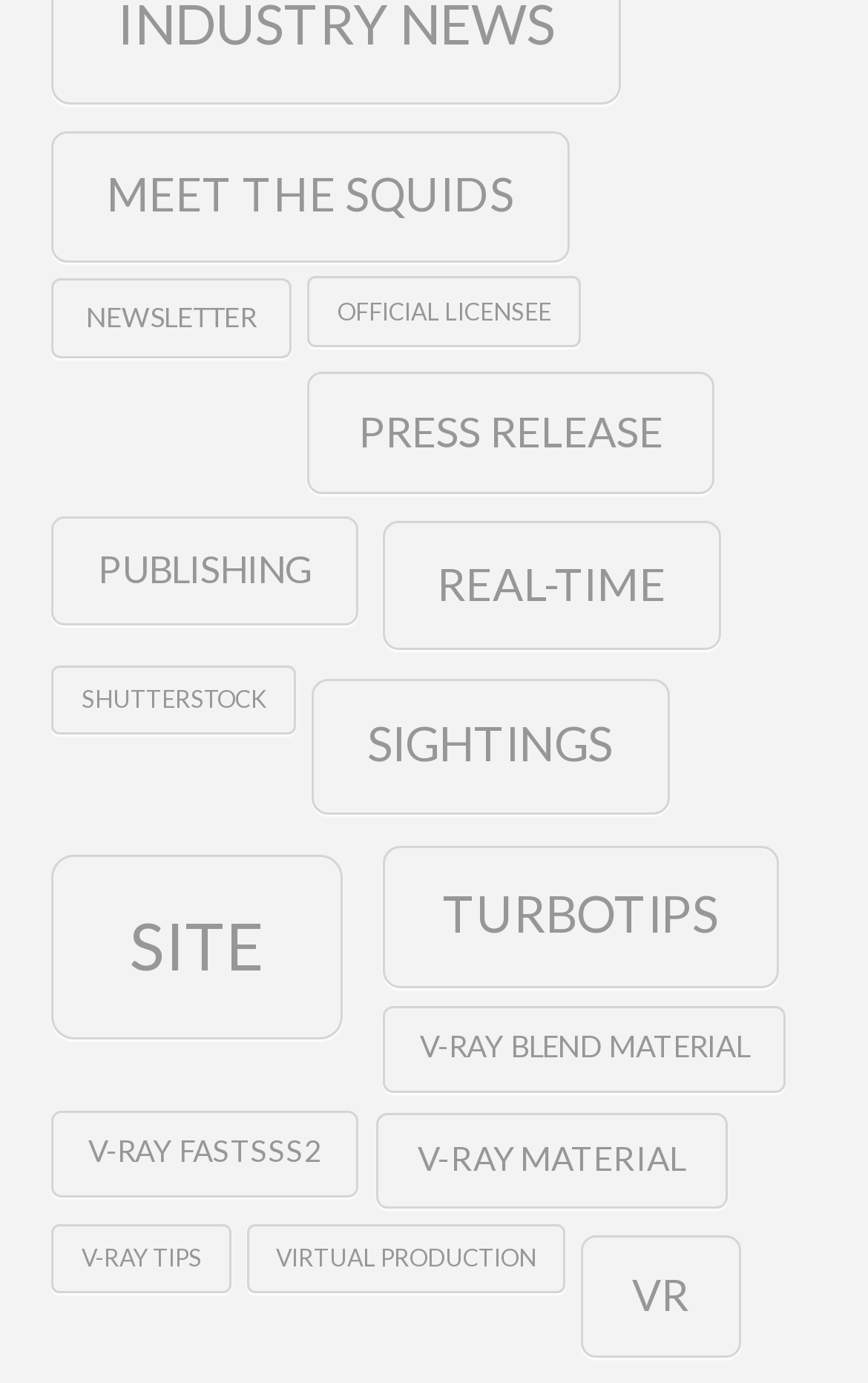Find and specify the bounding box coordinates that correspond to the clickable region for the instruction: "Browse Press Release".

[0.355, 0.27, 0.823, 0.357]